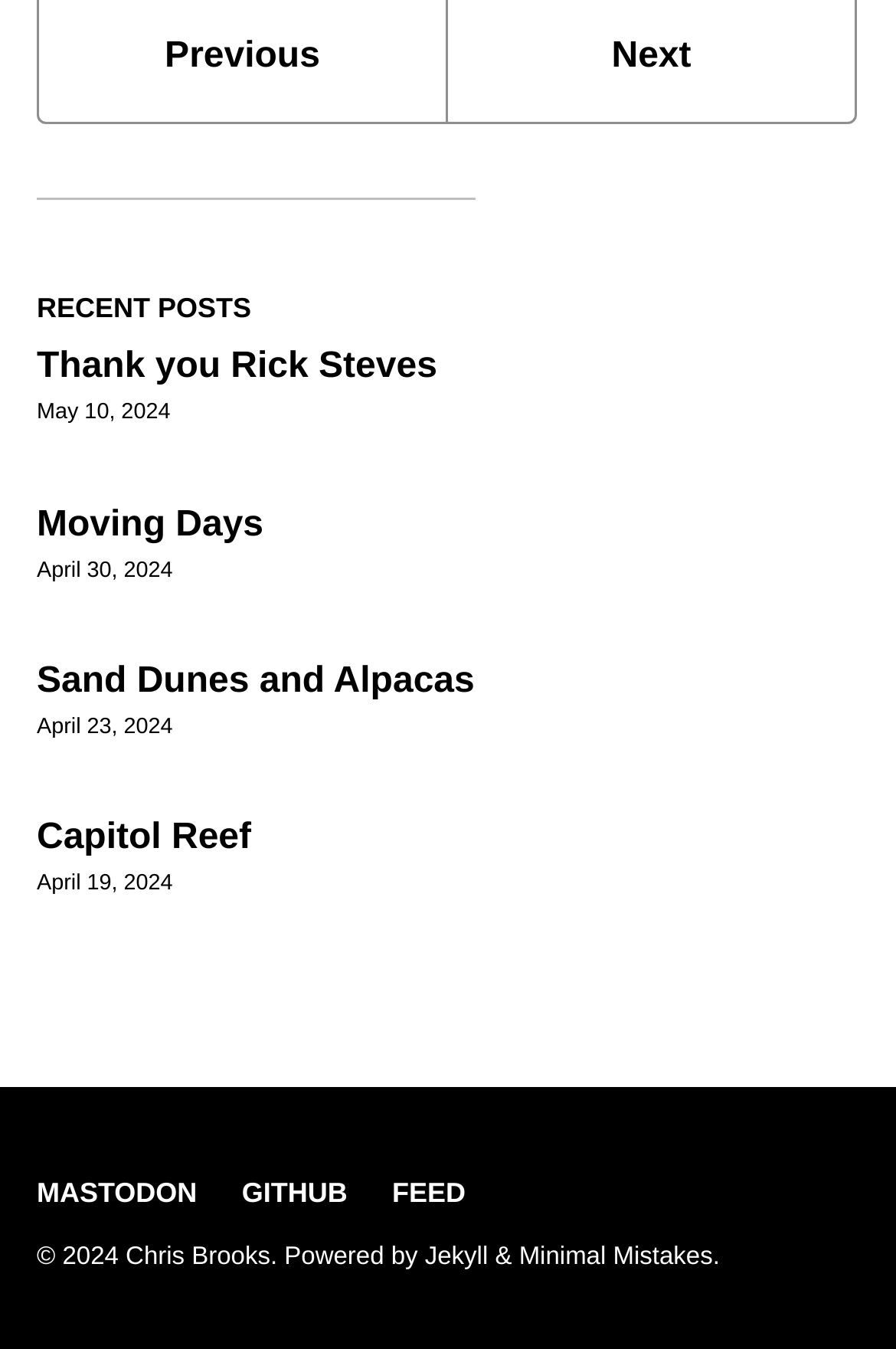Use a single word or phrase to answer this question: 
How many recent posts are listed?

4